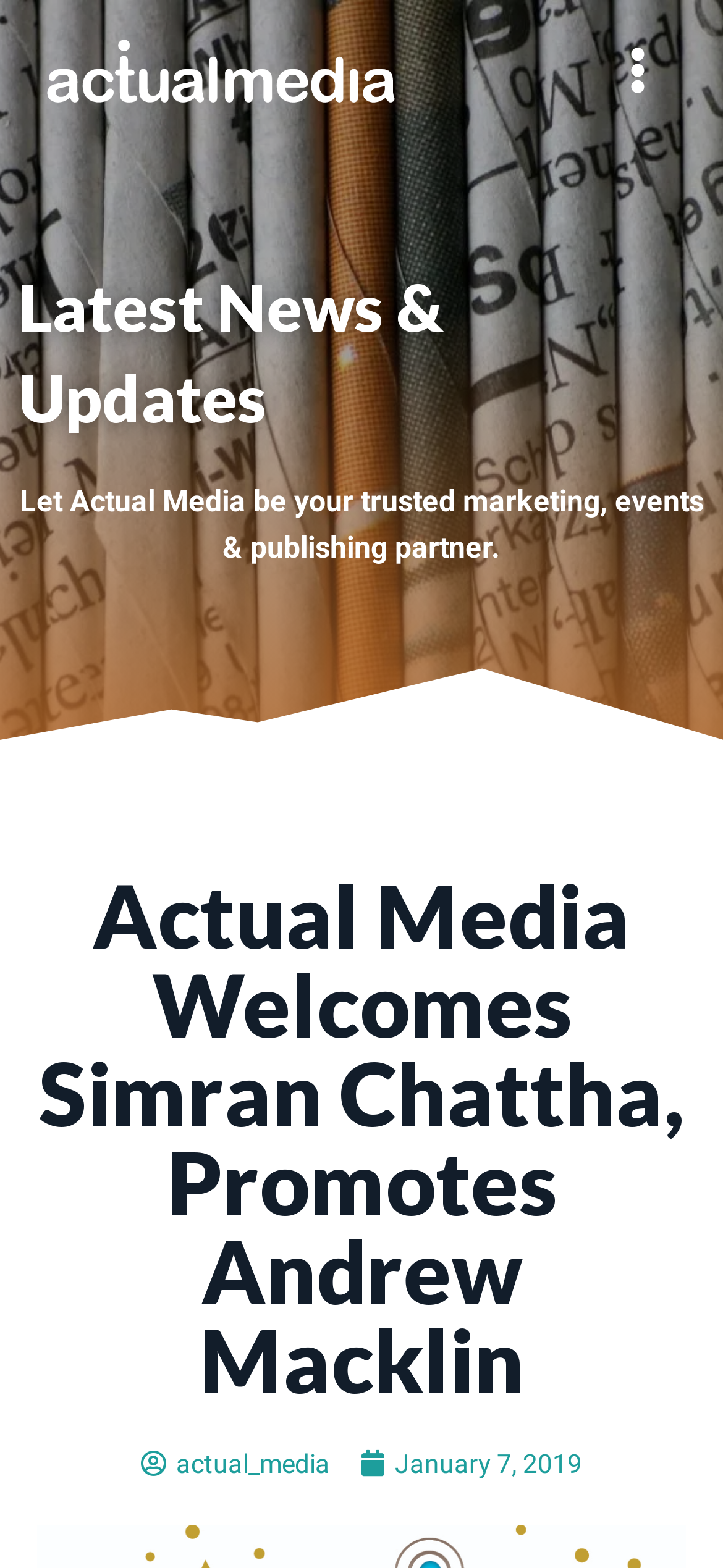What is the date of the news article?
Look at the screenshot and respond with a single word or phrase.

January 7, 2019